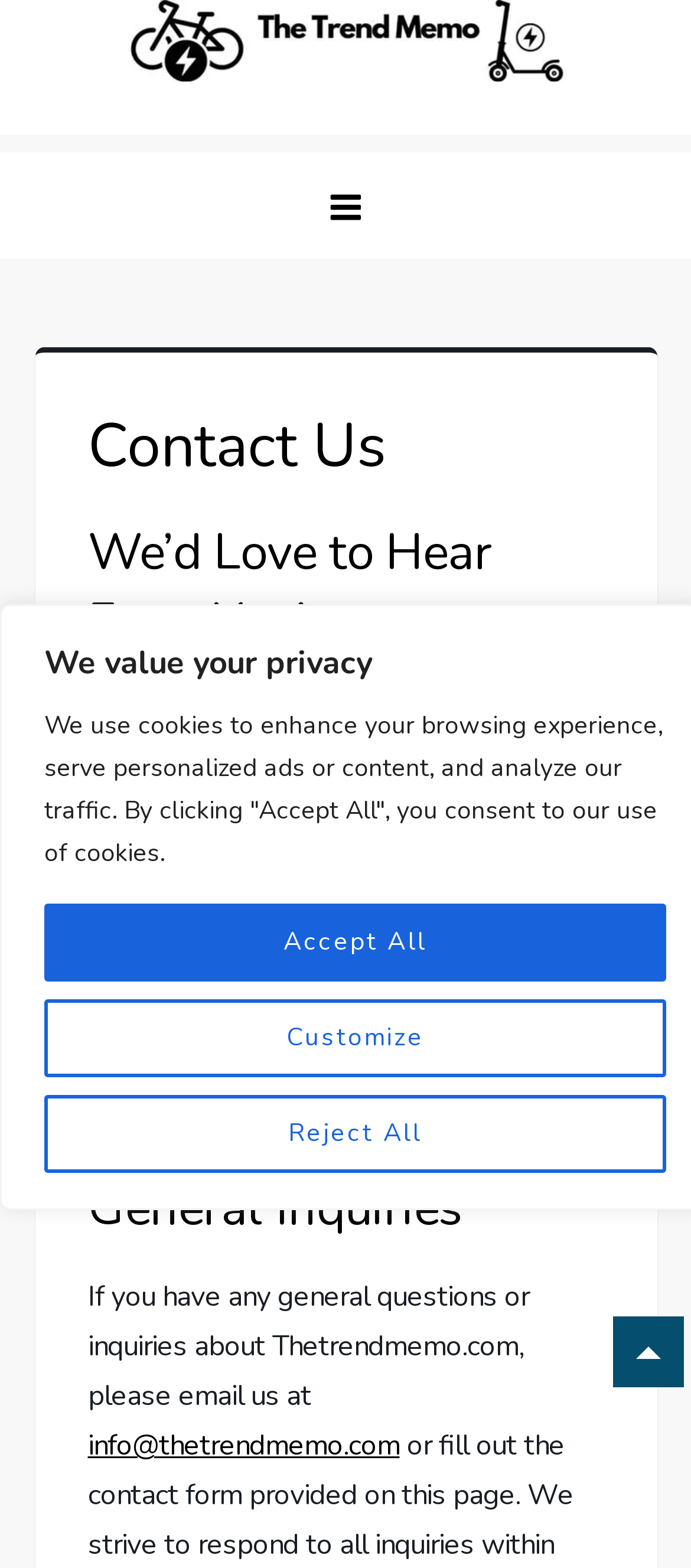Please respond to the question using a single word or phrase:
What is the purpose of this website?

Electric mobility